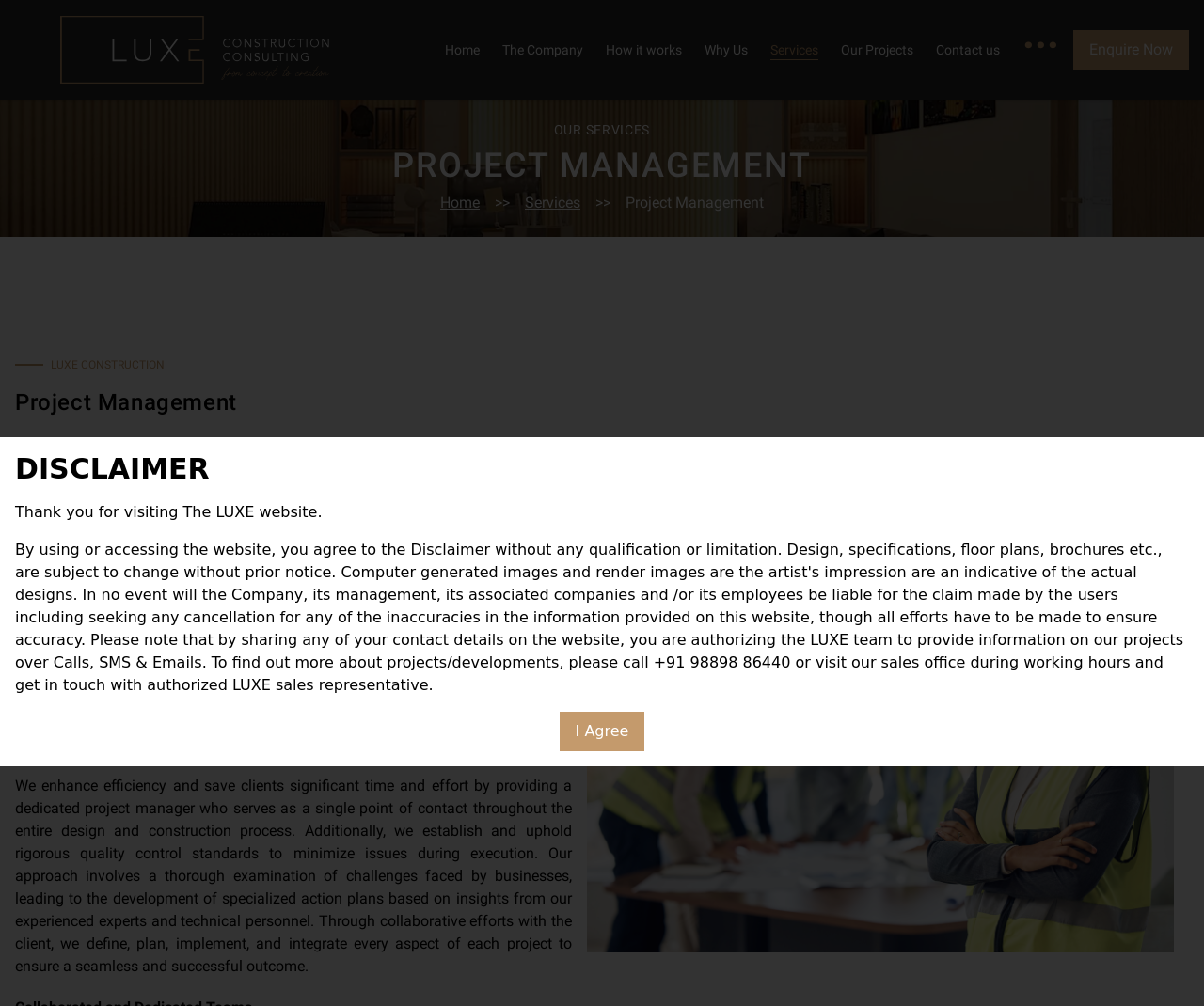How many navigation links are in the header?
Utilize the image to construct a detailed and well-explained answer.

I counted the navigation links in the header section of the webpage. There are 8 links: 'Home', 'The Company', 'How it works', 'Why Us', 'Services', 'Our Projects', 'Contact us', and a button with an ellipsis ('...').